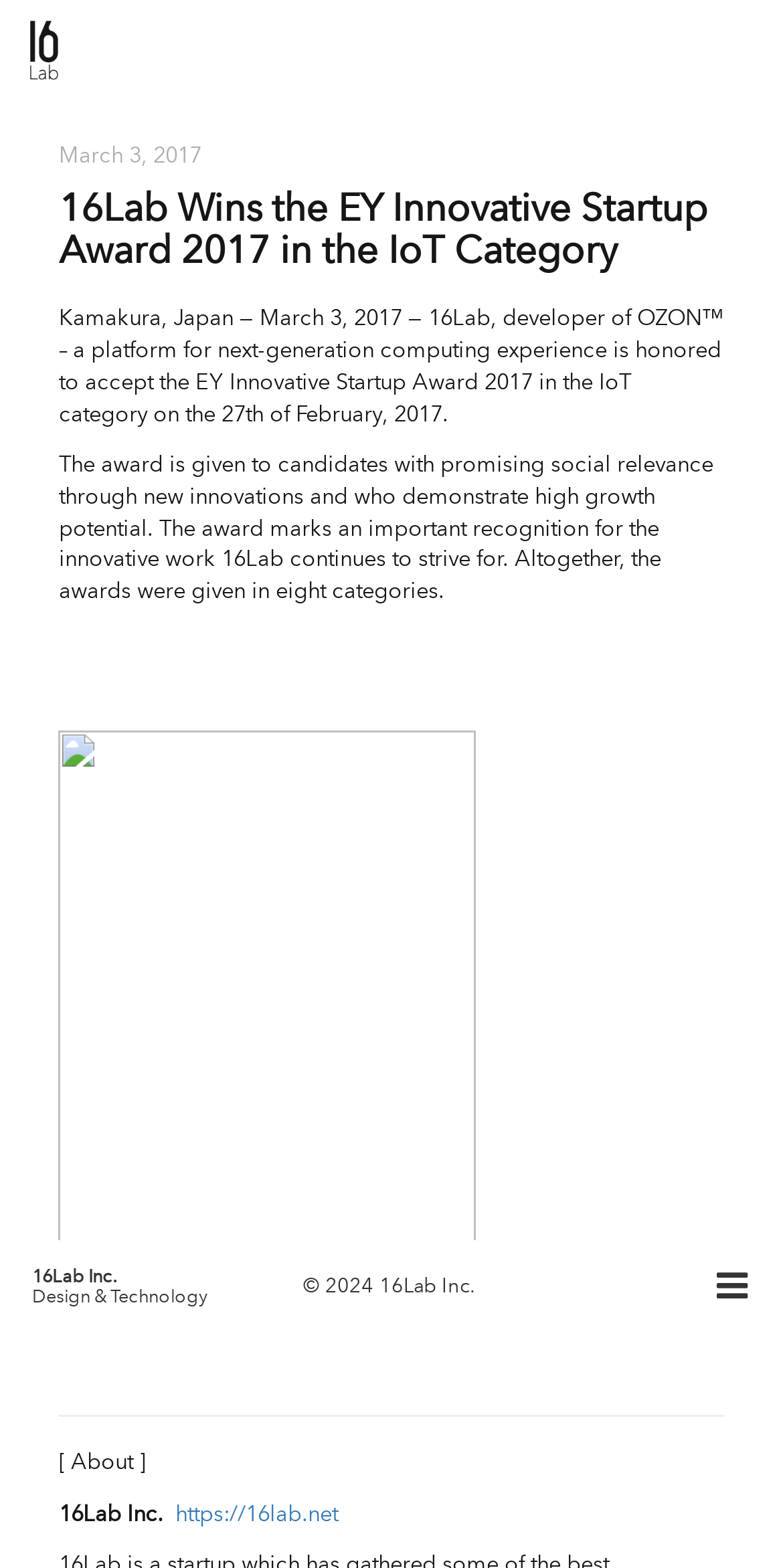Find the bounding box coordinates of the UI element according to this description: "https://16lab.net".

[0.216, 0.957, 0.431, 0.973]